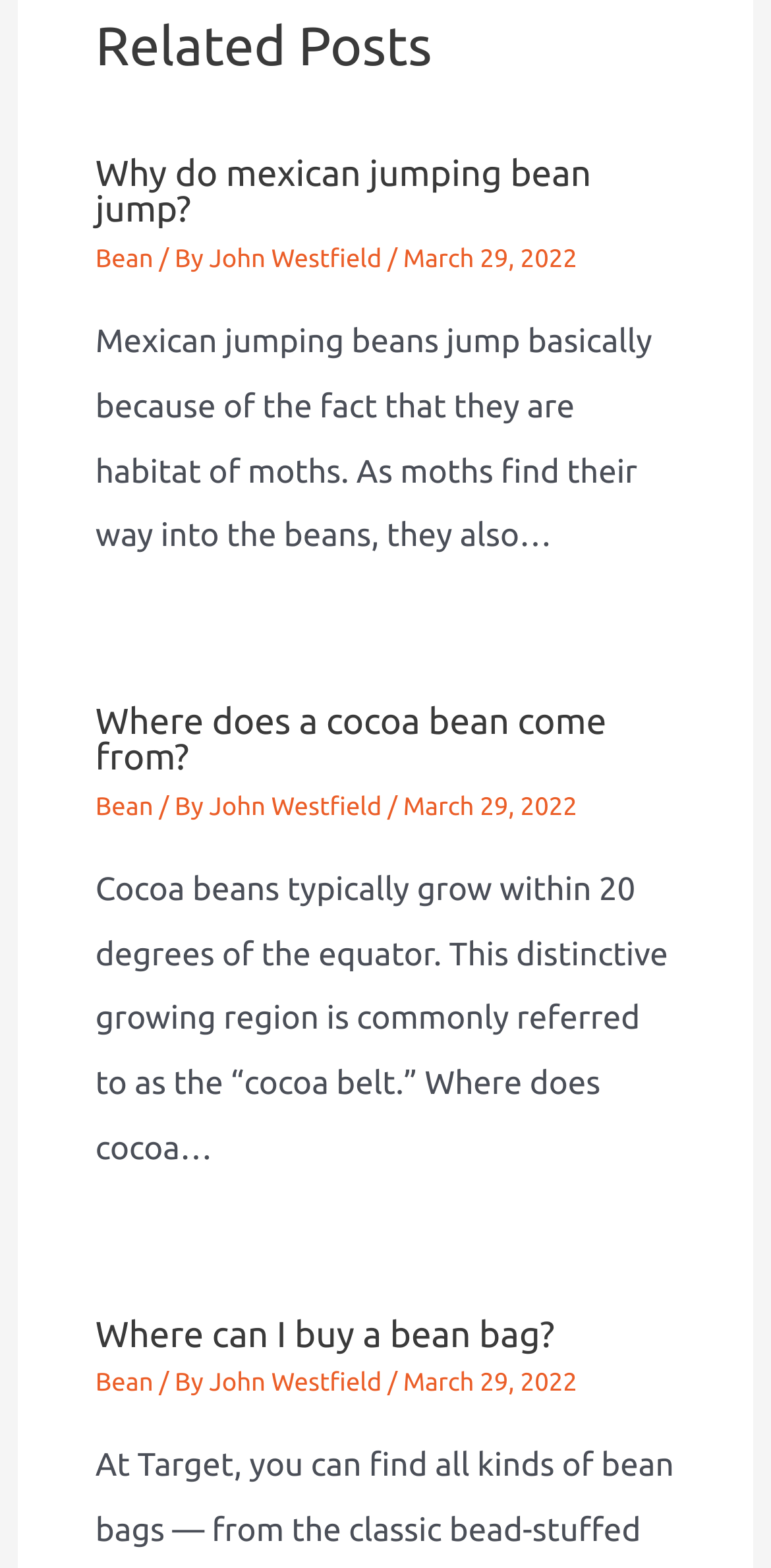Please mark the clickable region by giving the bounding box coordinates needed to complete this instruction: "Read the article 'Where does a cocoa bean come from?'".

[0.124, 0.449, 0.876, 0.495]